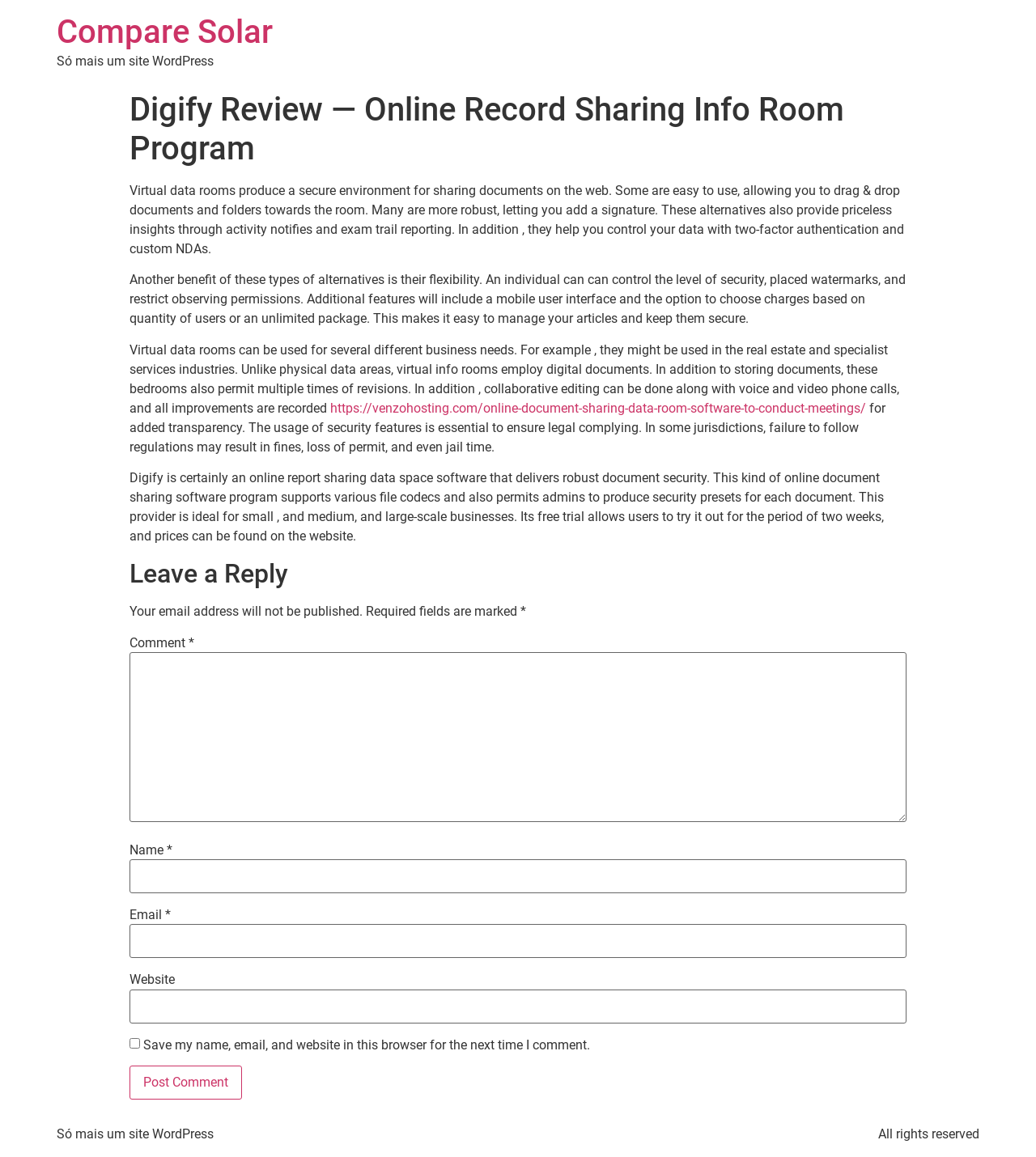Please give a succinct answer to the question in one word or phrase:
What types of industries can use virtual data rooms?

Real estate and professional services